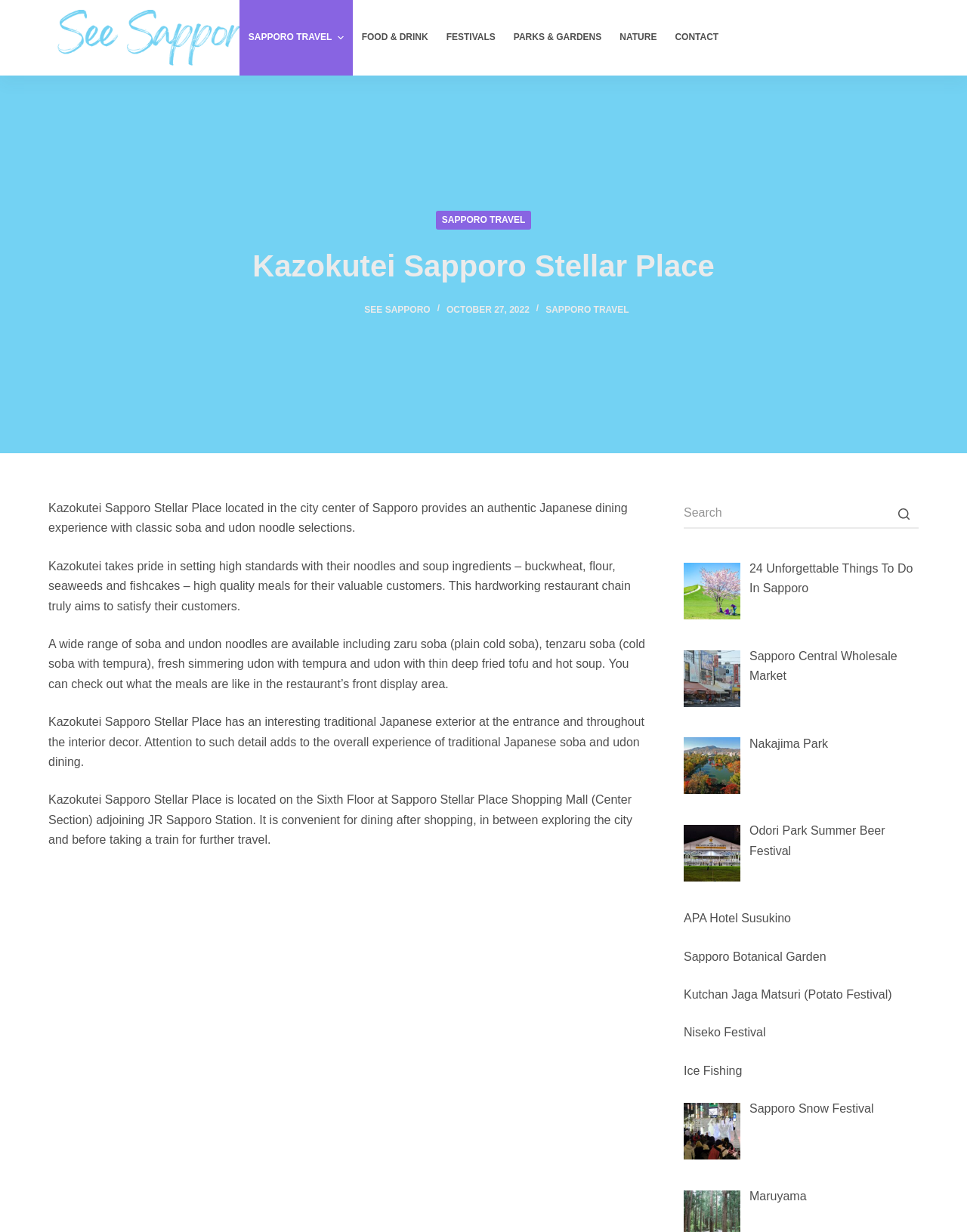Where is the restaurant located?
Could you please answer the question thoroughly and with as much detail as possible?

I found the answer by reading the paragraph of text that describes the restaurant's location, which mentions 'located on the Sixth Floor at Sapporo Stellar Place Shopping Mall (Center Section) adjoining JR Sapporo Station'.